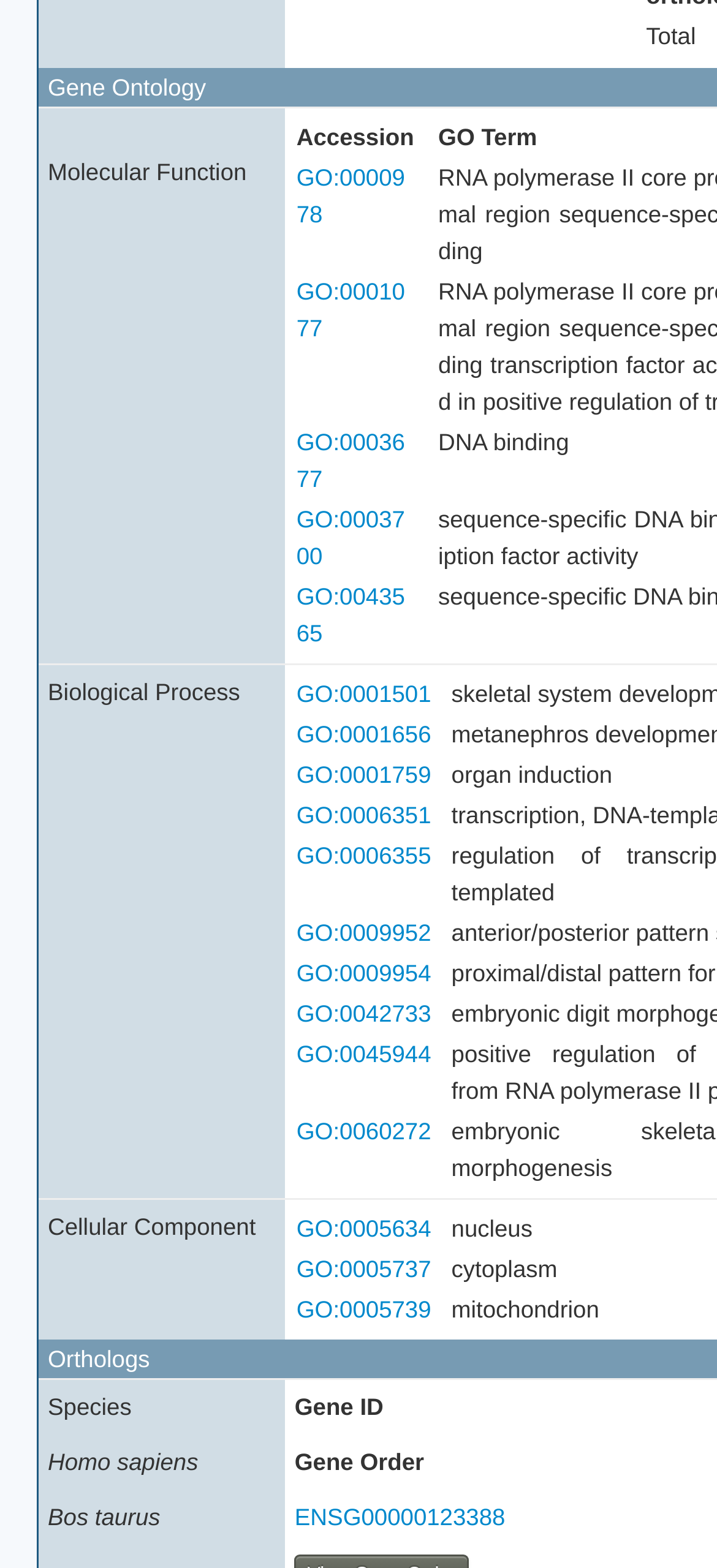Provide the bounding box coordinates for the UI element that is described as: "GO:0009954".

[0.413, 0.612, 0.601, 0.629]